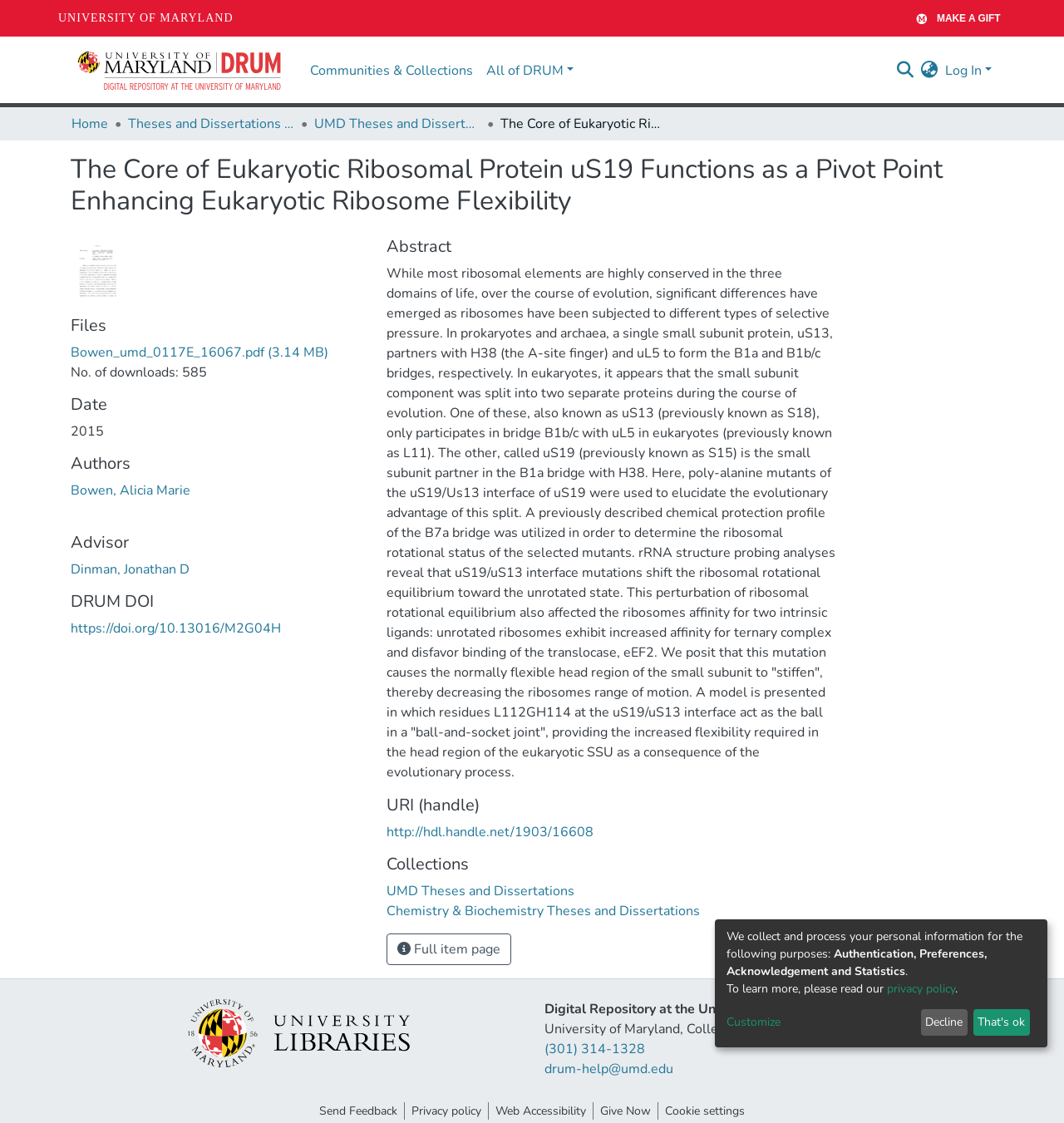Please determine the bounding box coordinates of the element's region to click in order to carry out the following instruction: "Download the file". The coordinates should be four float numbers between 0 and 1, i.e., [left, top, right, bottom].

[0.066, 0.306, 0.309, 0.322]